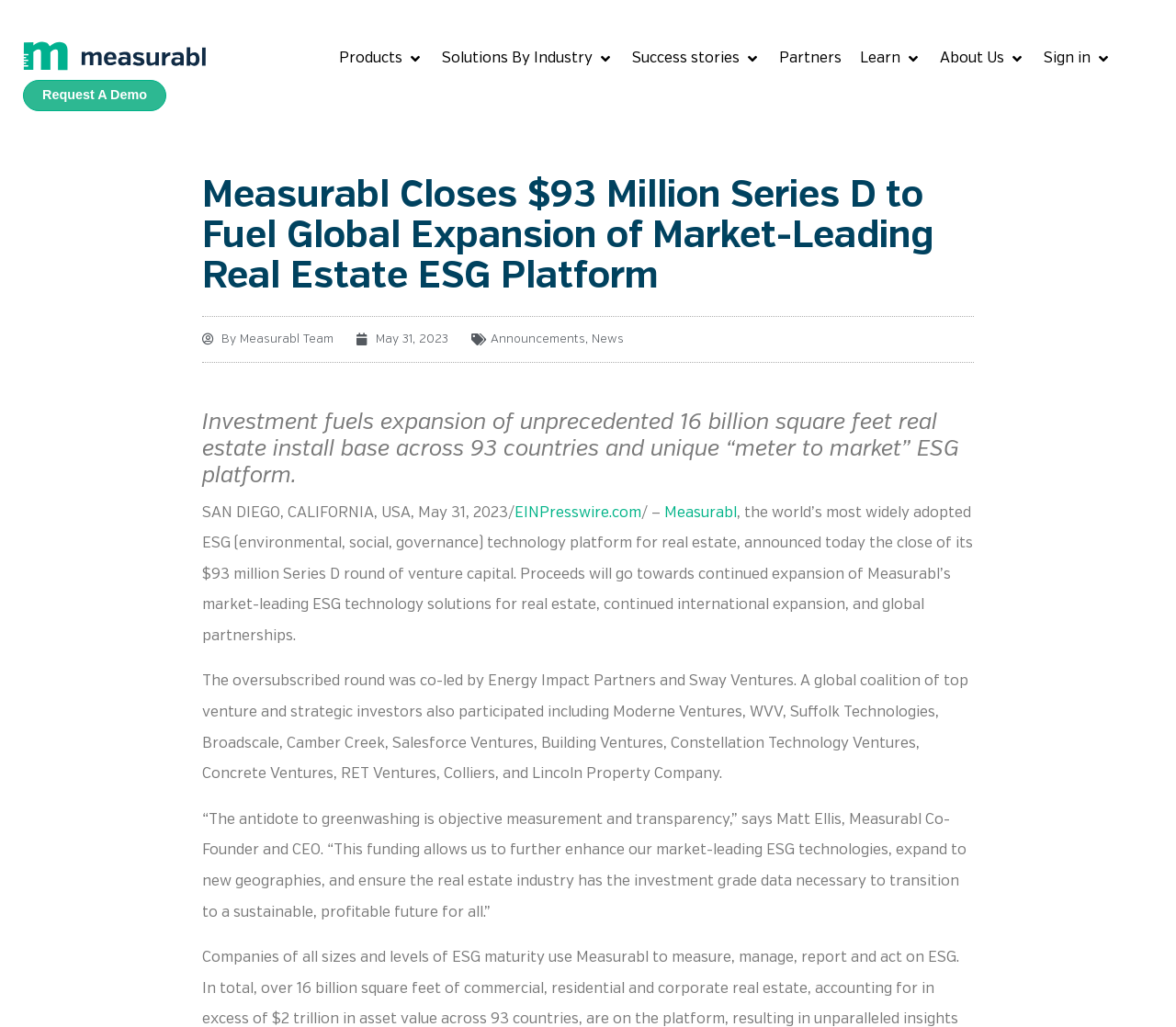What is the purpose of the funding?
Refer to the screenshot and respond with a concise word or phrase.

Expansion of ESG technology solutions